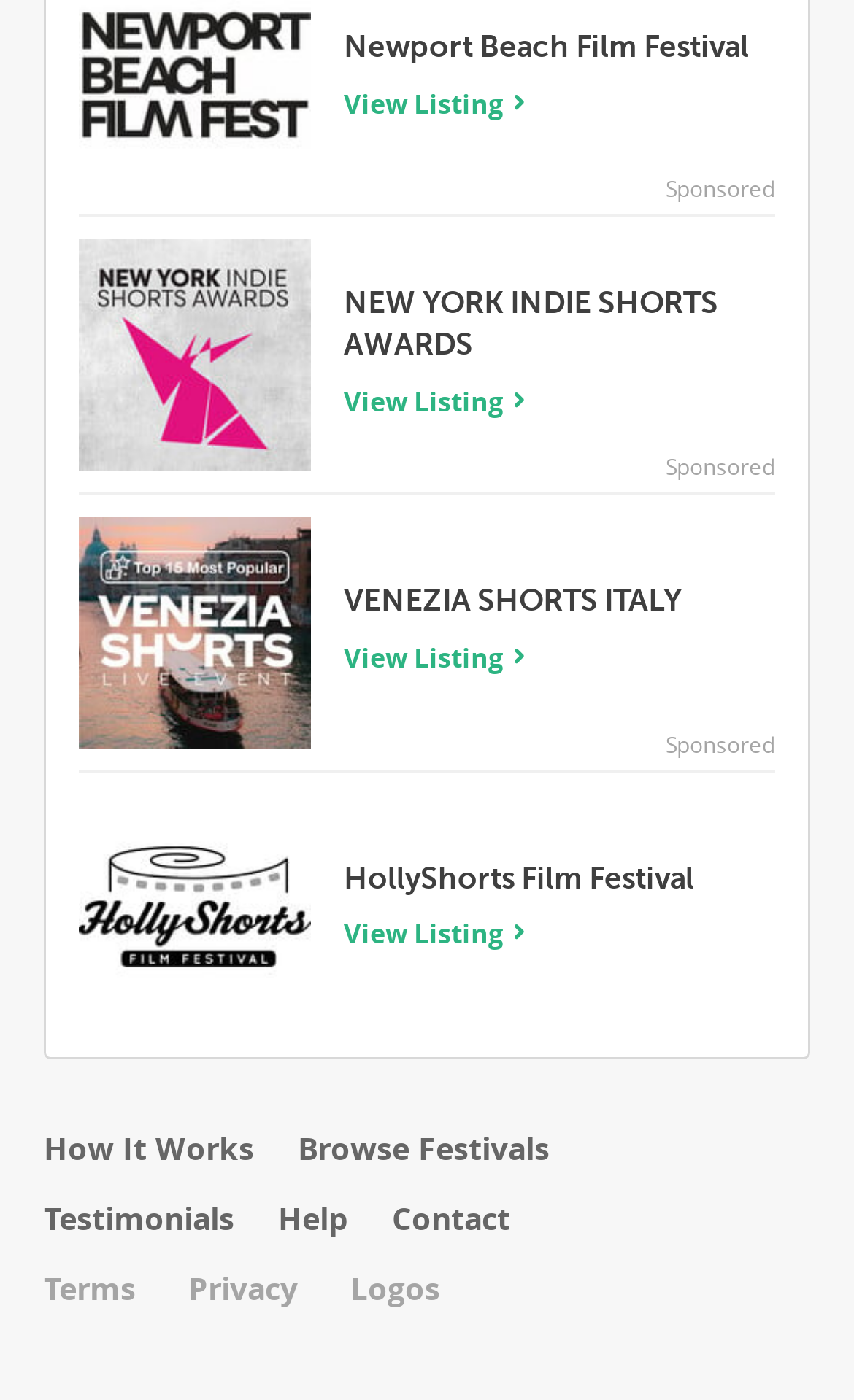How many links are there in the footer?
Look at the screenshot and give a one-word or phrase answer.

7